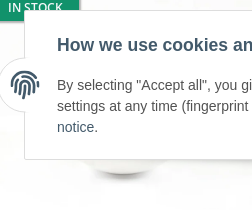Reply to the question with a single word or phrase:
What is the weight of the phycocyanin in the product?

10g